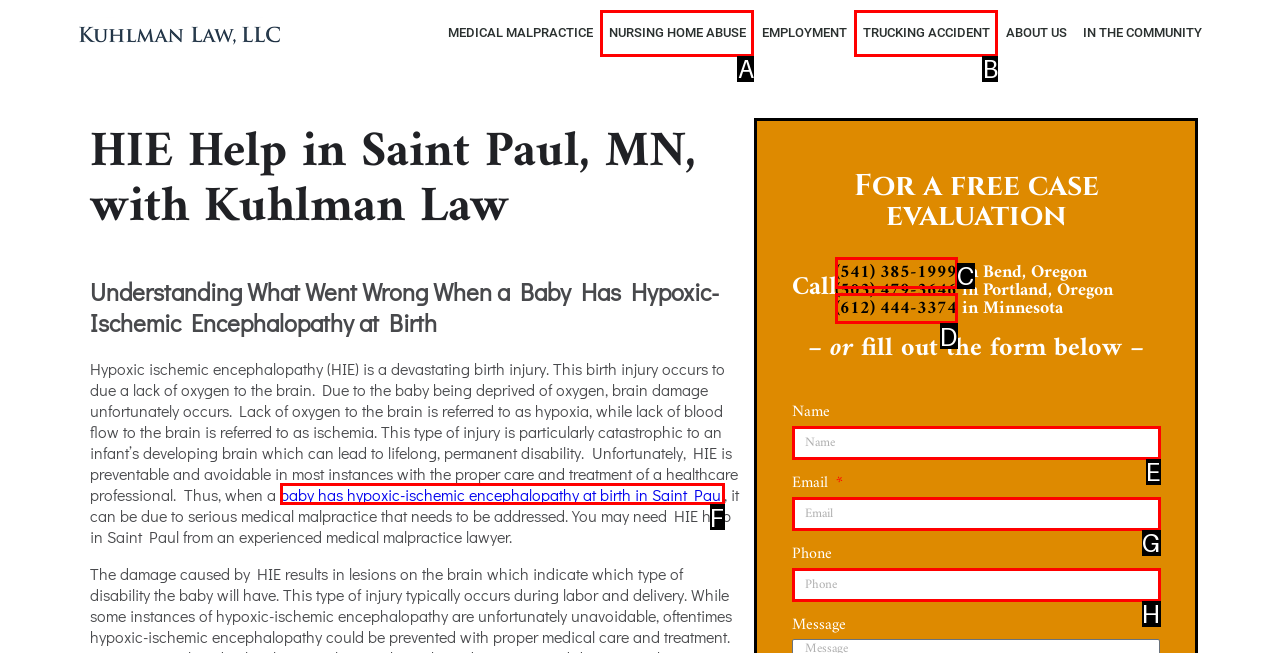Tell me the letter of the correct UI element to click for this instruction: Click on '(612) 444-3374'. Answer with the letter only.

D